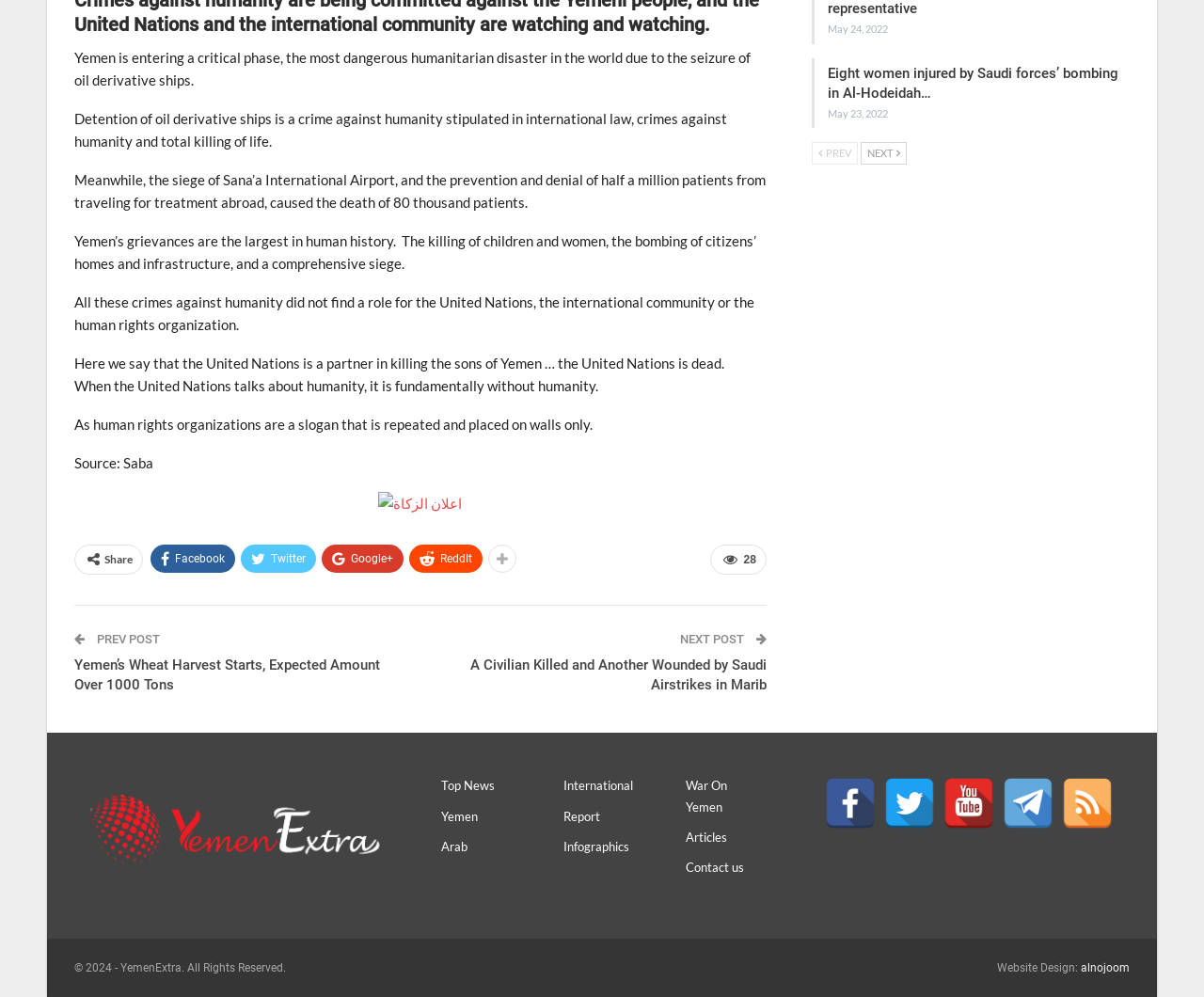Locate the bounding box coordinates of the UI element described by: "War On Yemen". Provide the coordinates as four float numbers between 0 and 1, formatted as [left, top, right, bottom].

[0.57, 0.781, 0.604, 0.817]